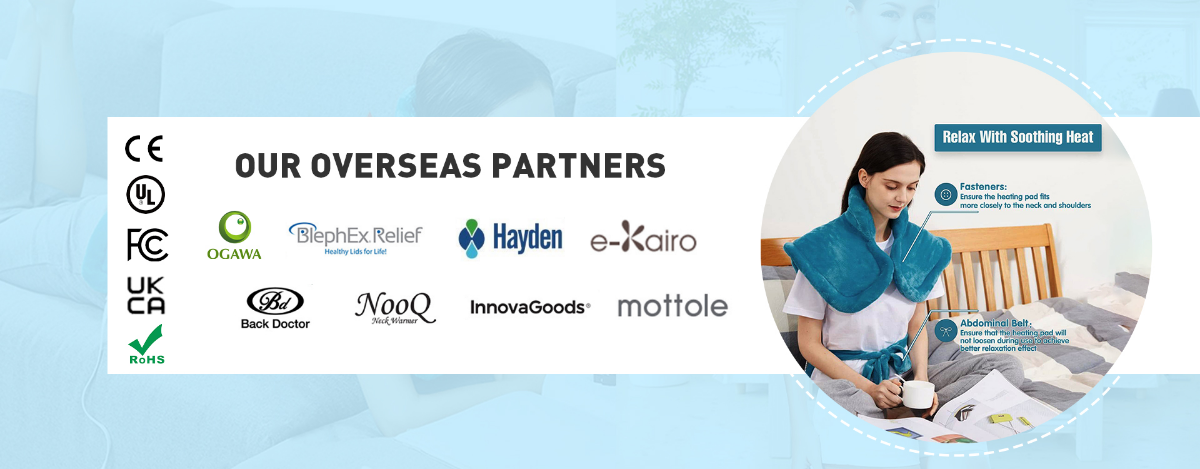Deliver an in-depth description of the image, highlighting major points.

The image showcases a woman comfortably resting while using a heated pad, designed for relaxation and therapeutic support. She is seated in a cozy environment, surrounded by casual home décor. The heated pad, draped around her neck and shoulders, emphasizes its functionality, offering soothing heat for comfort. 

To the right of the image, informative features describe the product benefits: adjustable fasteners for a snug fit around the neck and an abdominal belt to enhance relaxation by keeping the pad securely in place. The background highlights various global partners and certifications, showcasing the product's quality and international collaboration.

Overall, the image effectively conveys the essence of relaxation and wellness through the use of innovative heating technology, inviting viewers to imagine their own comfort experience.